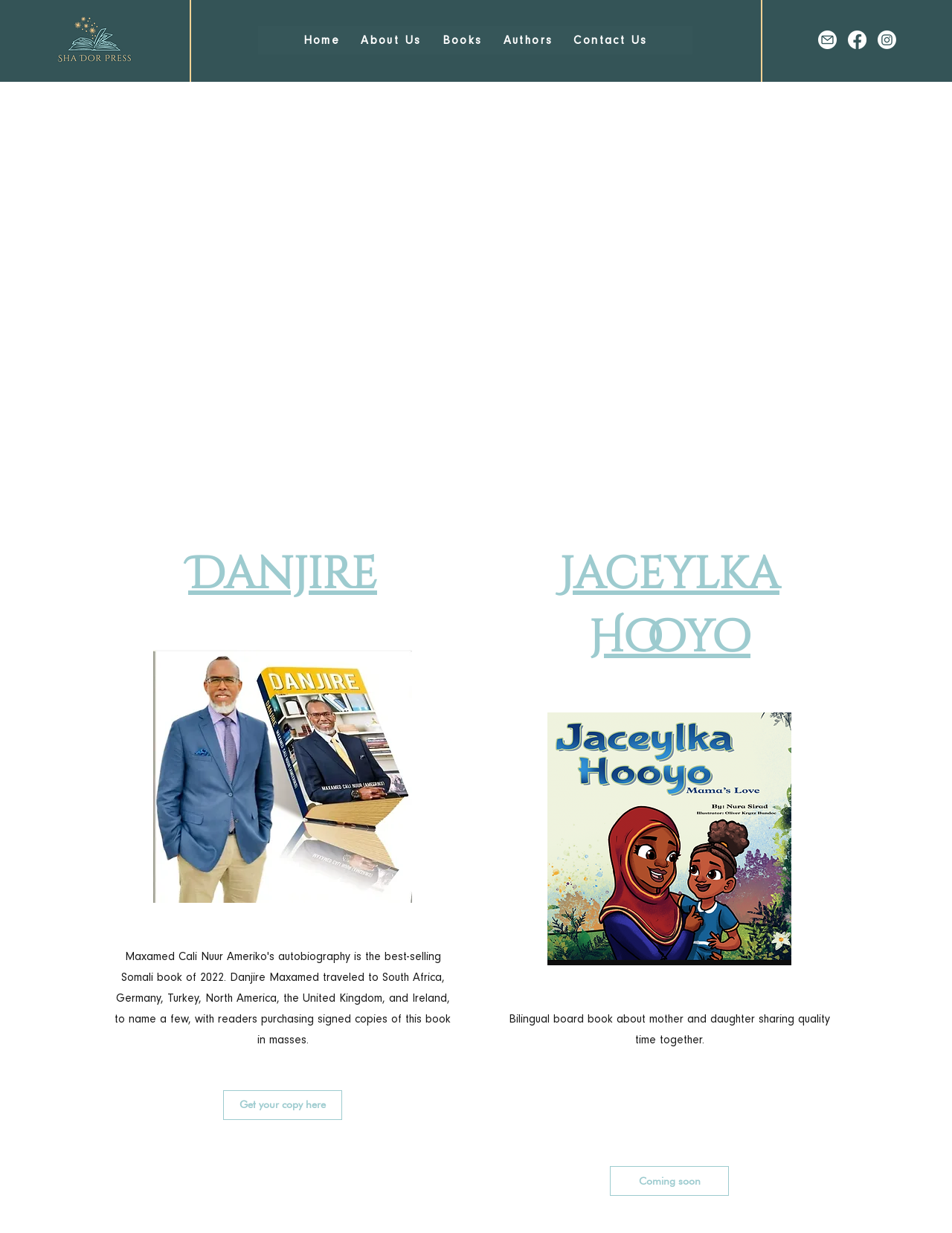What is the status of the book 'Jaceylka Hooyo'?
Using the image, provide a concise answer in one word or a short phrase.

Coming soon